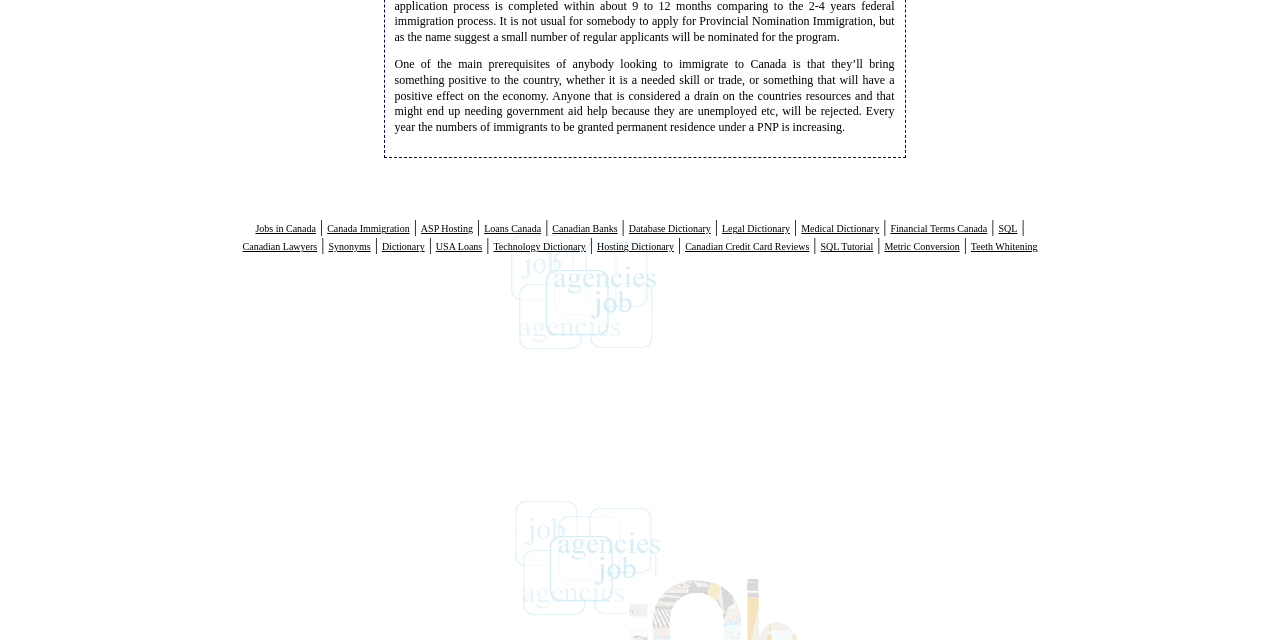Find the bounding box coordinates of the UI element according to this description: "Save this event".

None